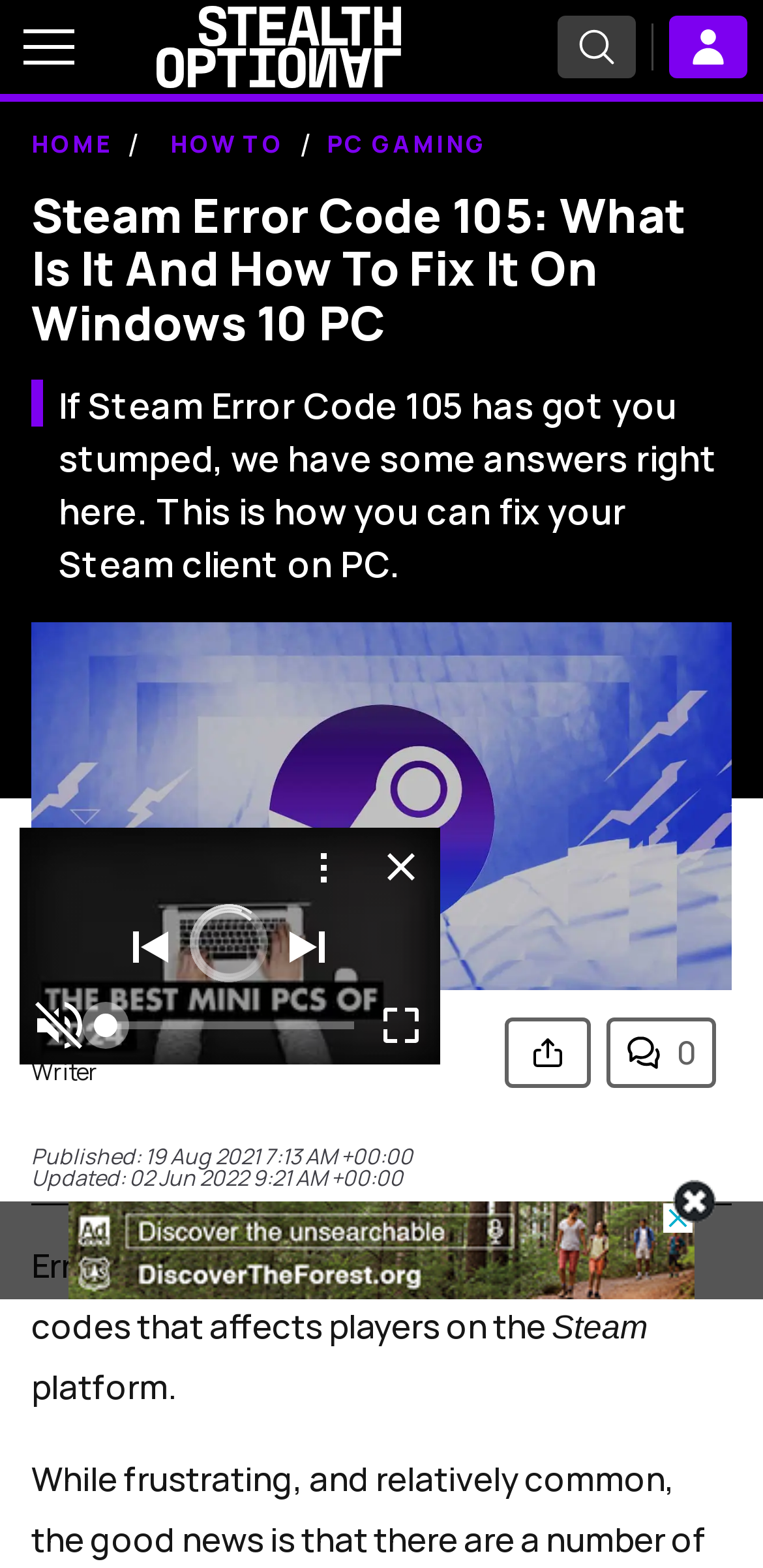What is the publication date of the article?
Relying on the image, give a concise answer in one word or a brief phrase.

19 Aug 2021